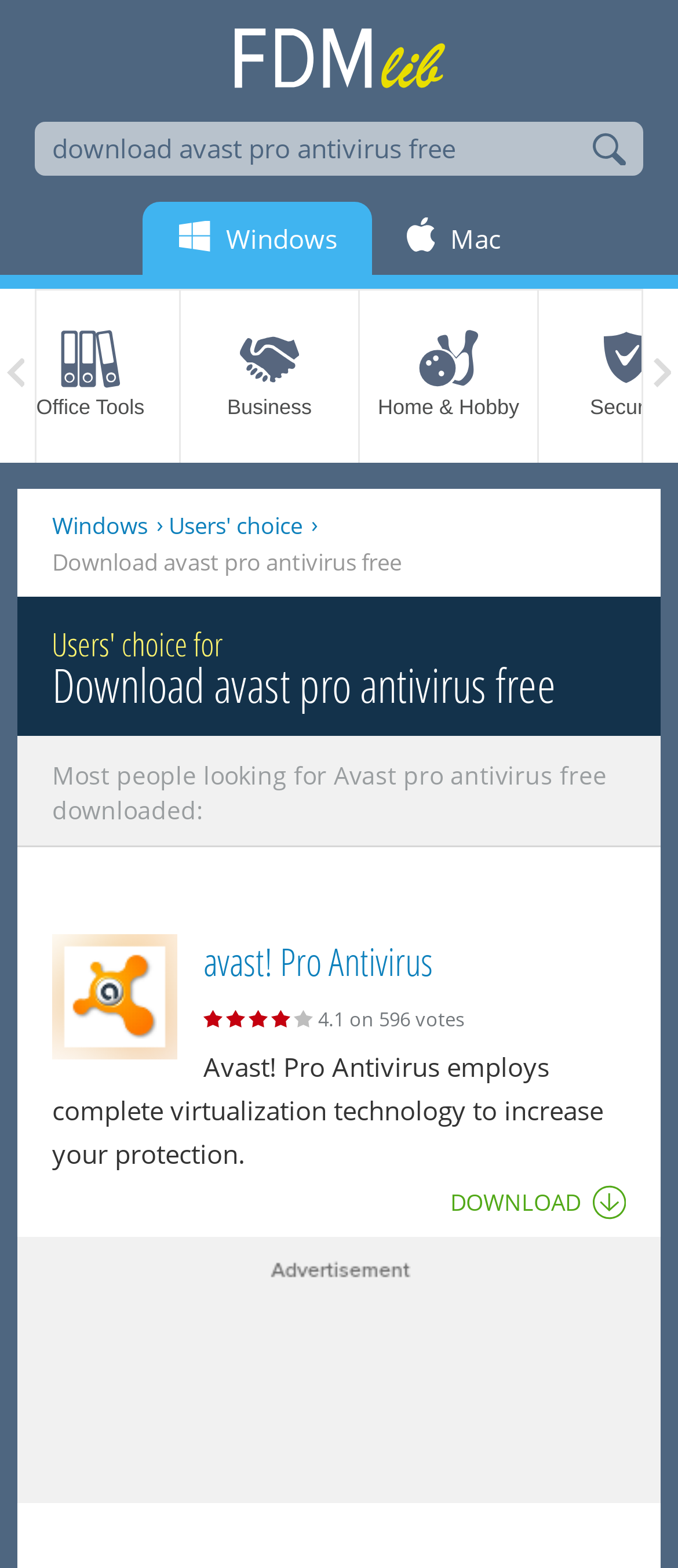What is the purpose of the search box?
Examine the image closely and answer the question with as much detail as possible.

I found the answer by looking at the textbox 'Search' and the static text 'download avast pro antivirus free', which suggests that the search box is used to search for software.